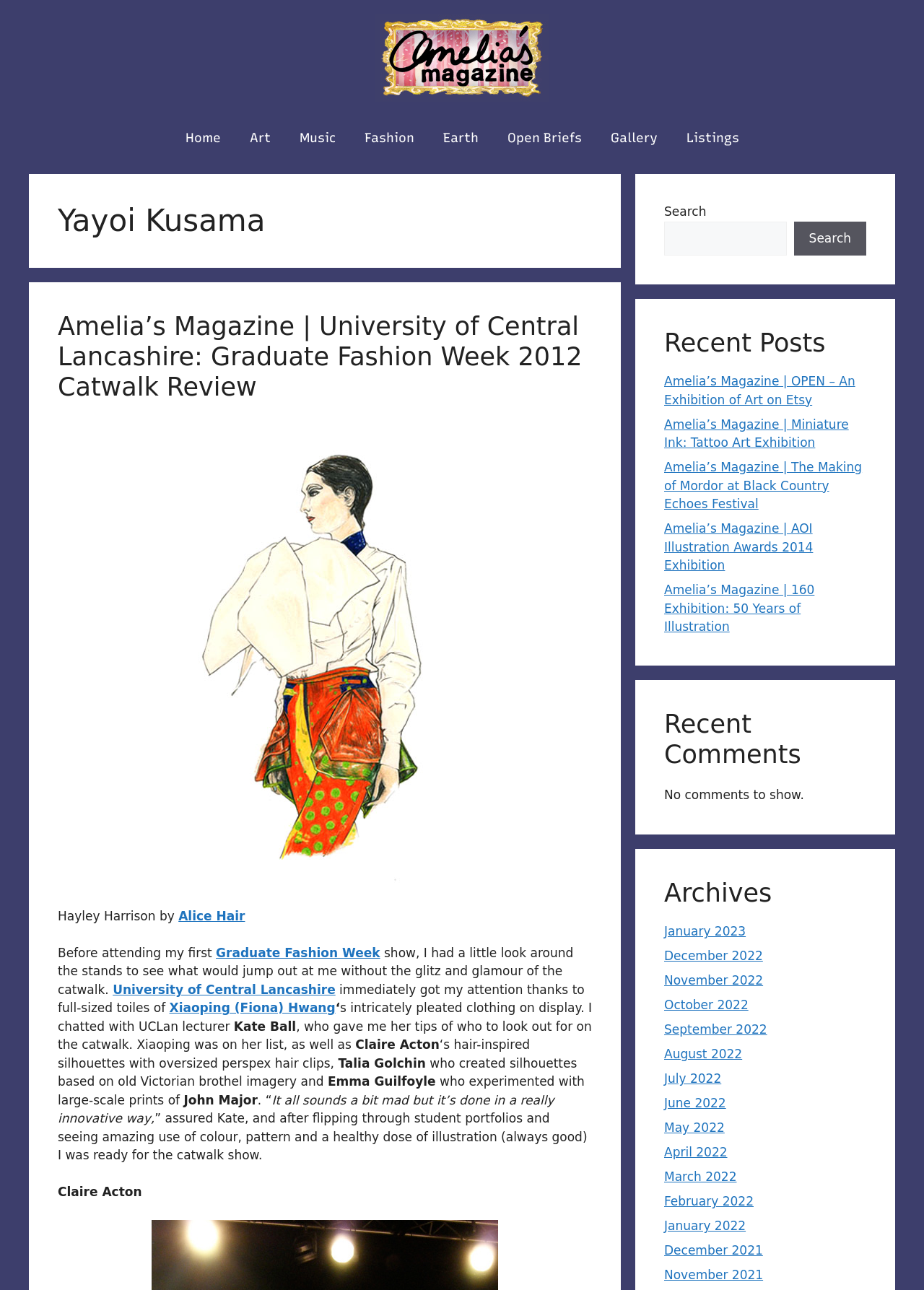Please specify the bounding box coordinates in the format (top-left x, top-left y, bottom-right x, bottom-right y), with all values as floating point numbers between 0 and 1. Identify the bounding box of the UI element described by: December 2022

[0.719, 0.735, 0.826, 0.747]